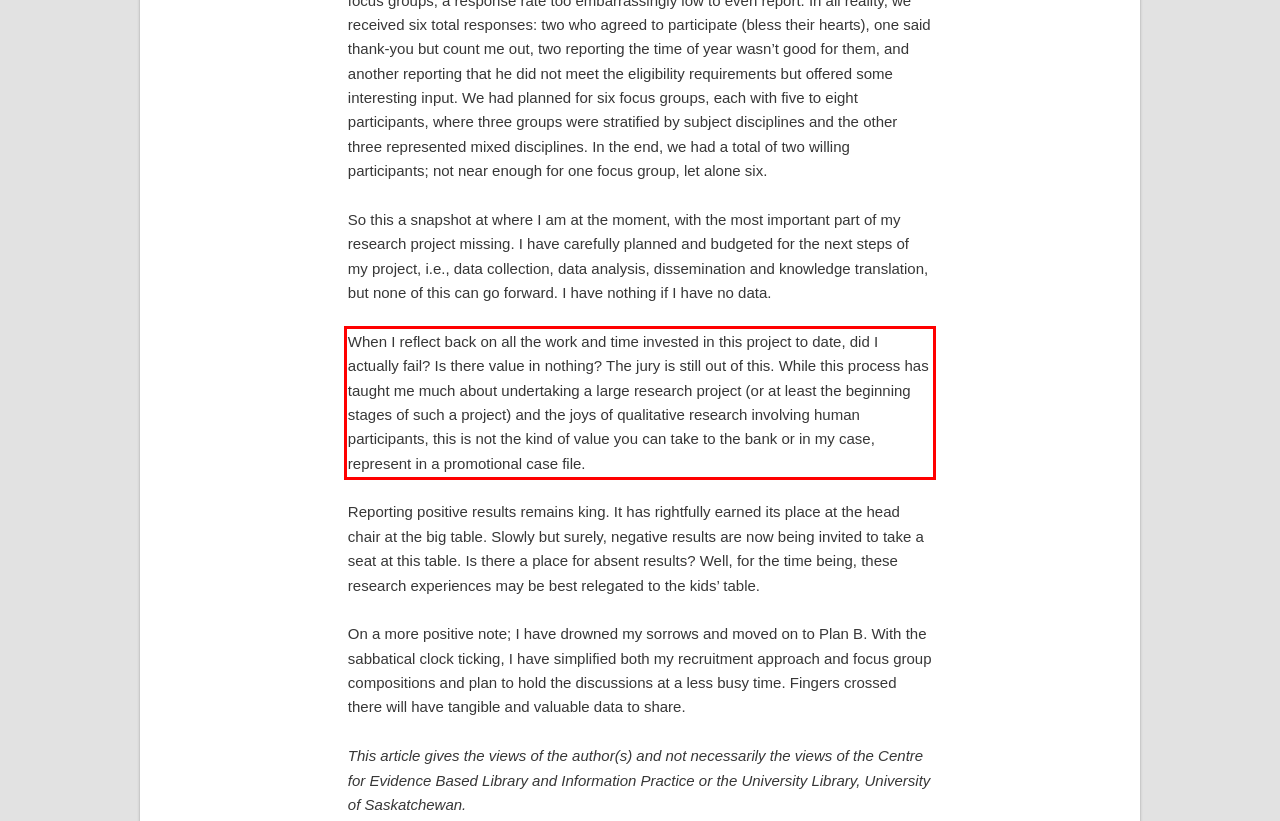You are provided with a screenshot of a webpage featuring a red rectangle bounding box. Extract the text content within this red bounding box using OCR.

When I reflect back on all the work and time invested in this project to date, did I actually fail? Is there value in nothing? The jury is still out of this. While this process has taught me much about undertaking a large research project (or at least the beginning stages of such a project) and the joys of qualitative research involving human participants, this is not the kind of value you can take to the bank or in my case, represent in a promotional case file.